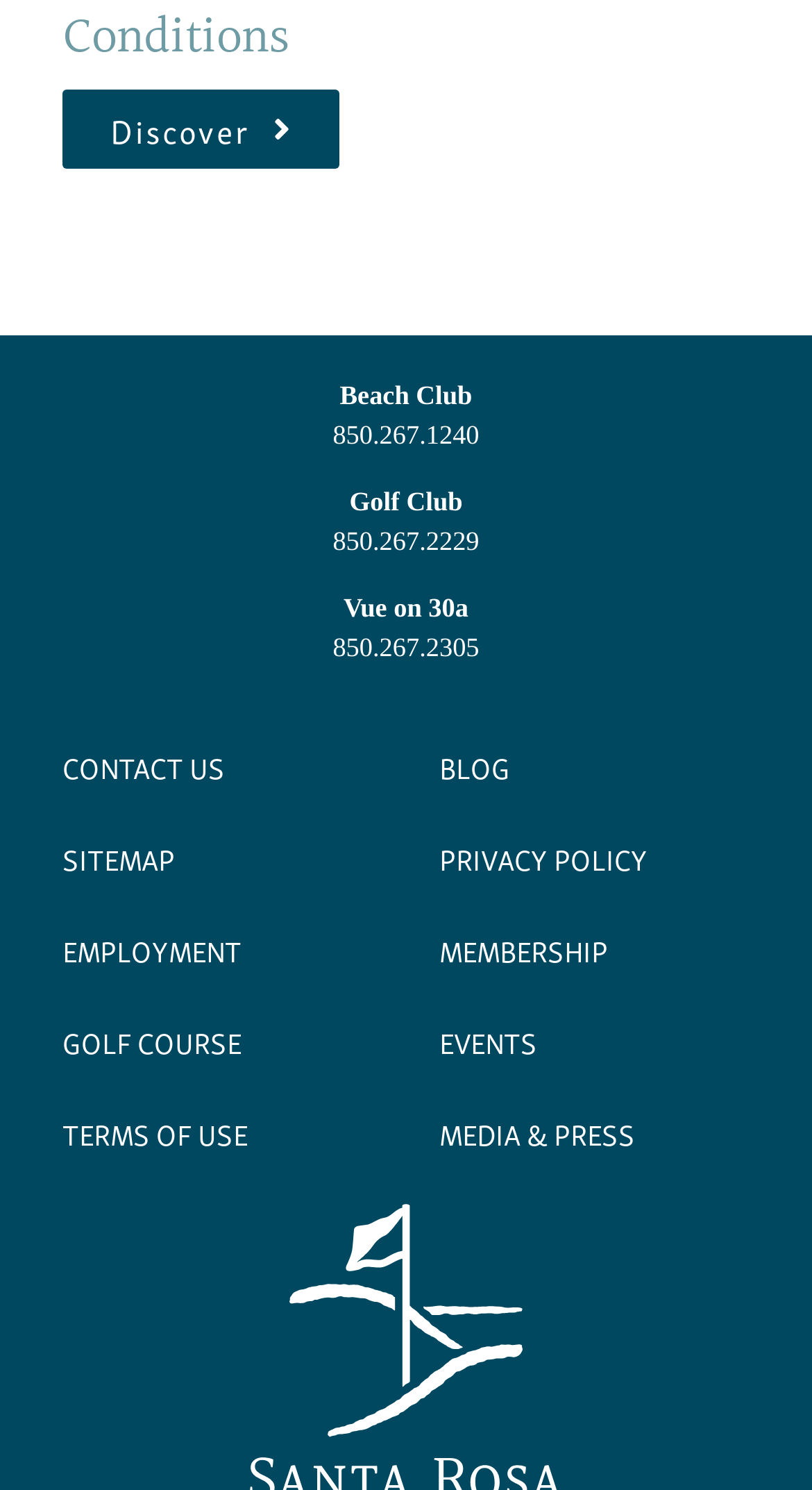Identify the bounding box for the described UI element: "Privacy Policy".

[0.541, 0.557, 0.964, 0.596]